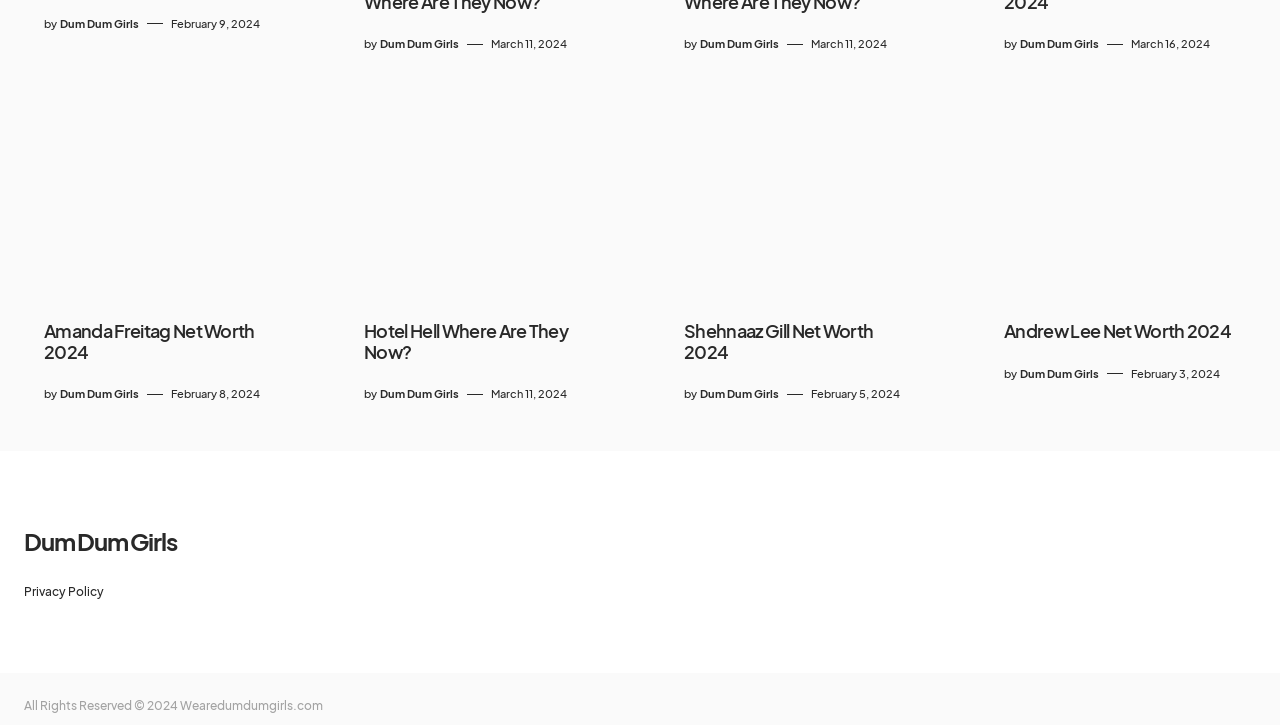Locate the bounding box coordinates of the element that should be clicked to fulfill the instruction: "Search".

None